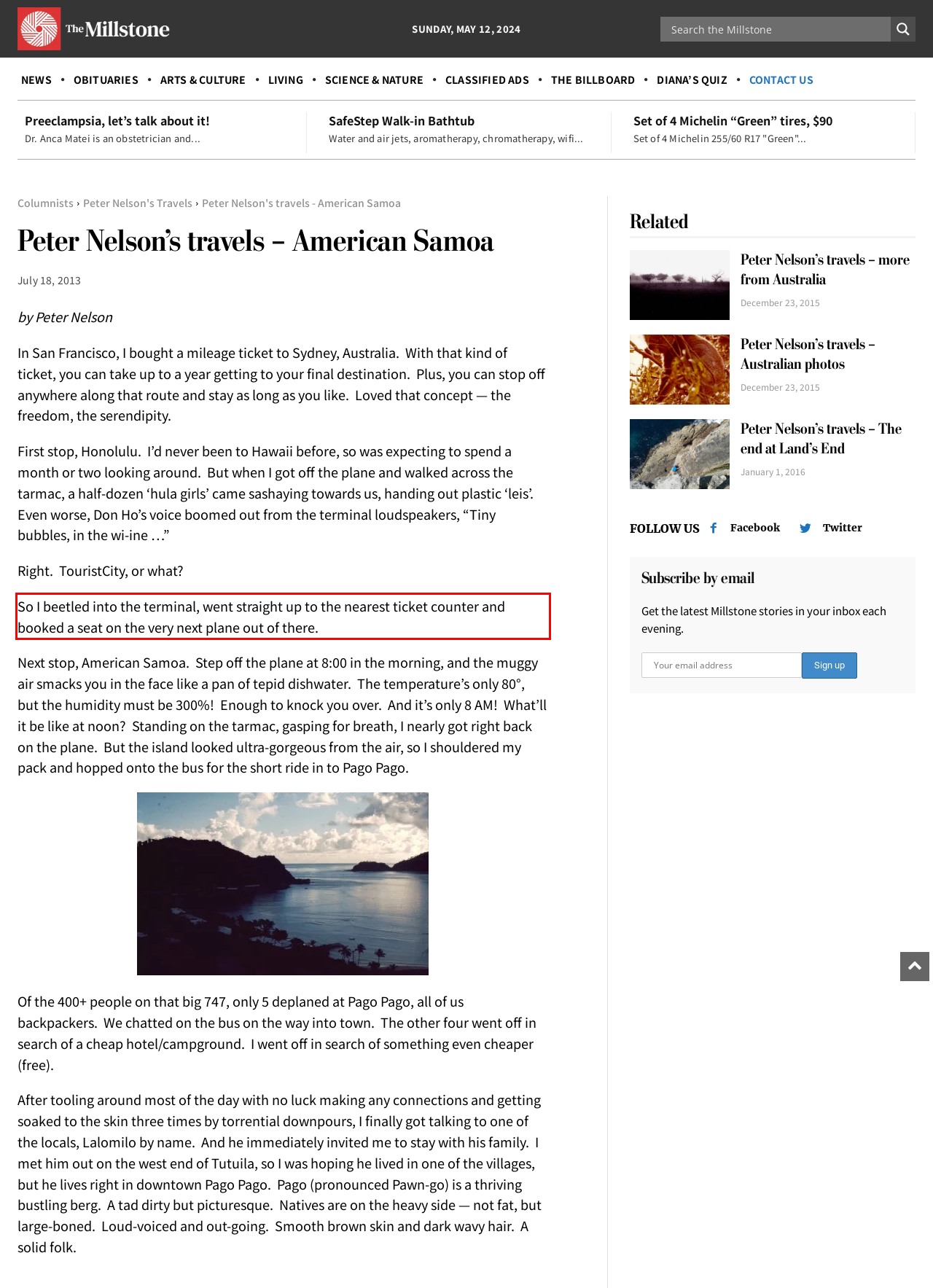Please perform OCR on the text content within the red bounding box that is highlighted in the provided webpage screenshot.

So I beetled into the terminal, went straight up to the nearest ticket counter and booked a seat on the very next plane out of there.